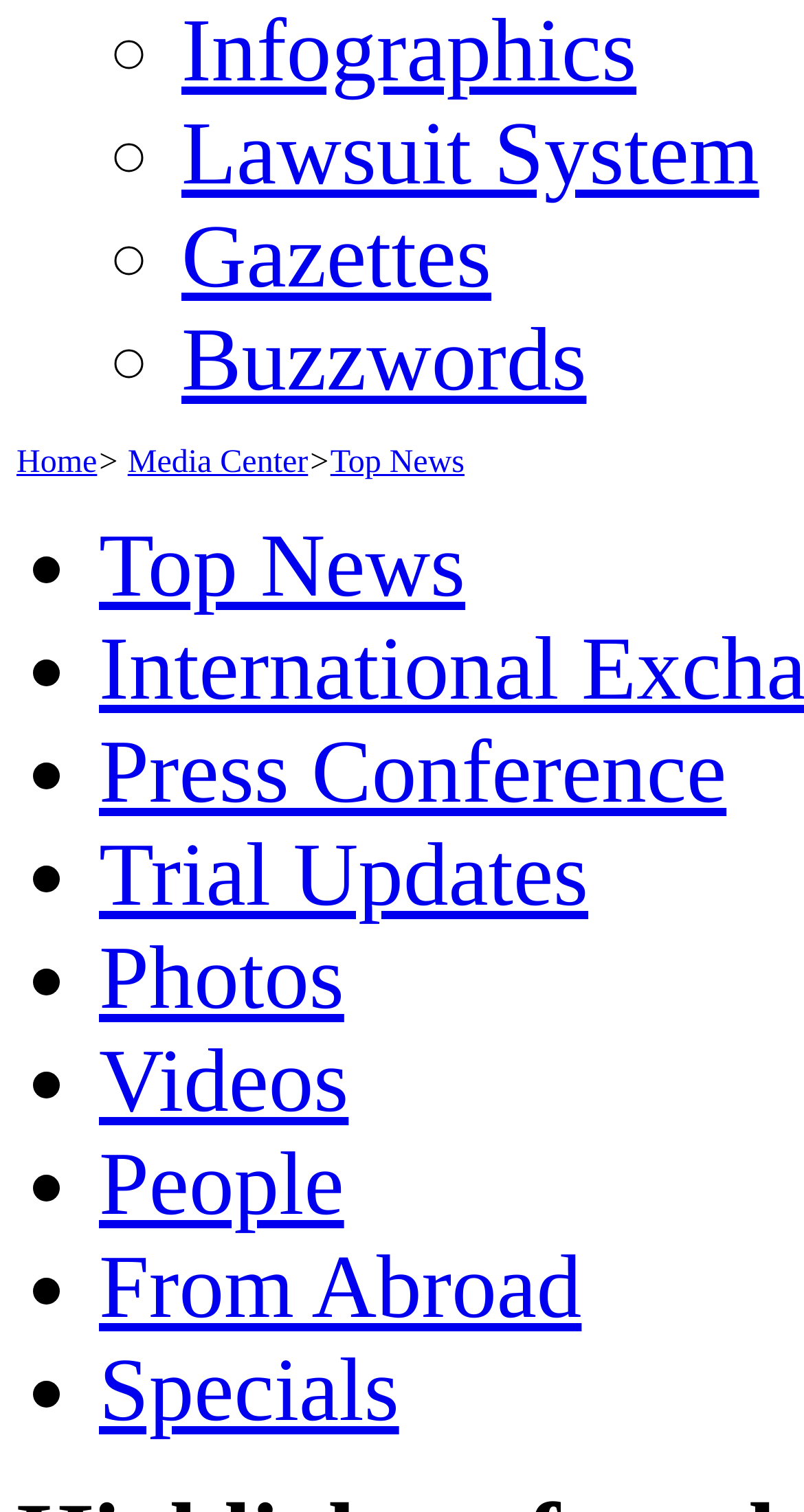Given the description of a UI element: "Buzzwords", identify the bounding box coordinates of the matching element in the webpage screenshot.

[0.226, 0.206, 0.729, 0.271]